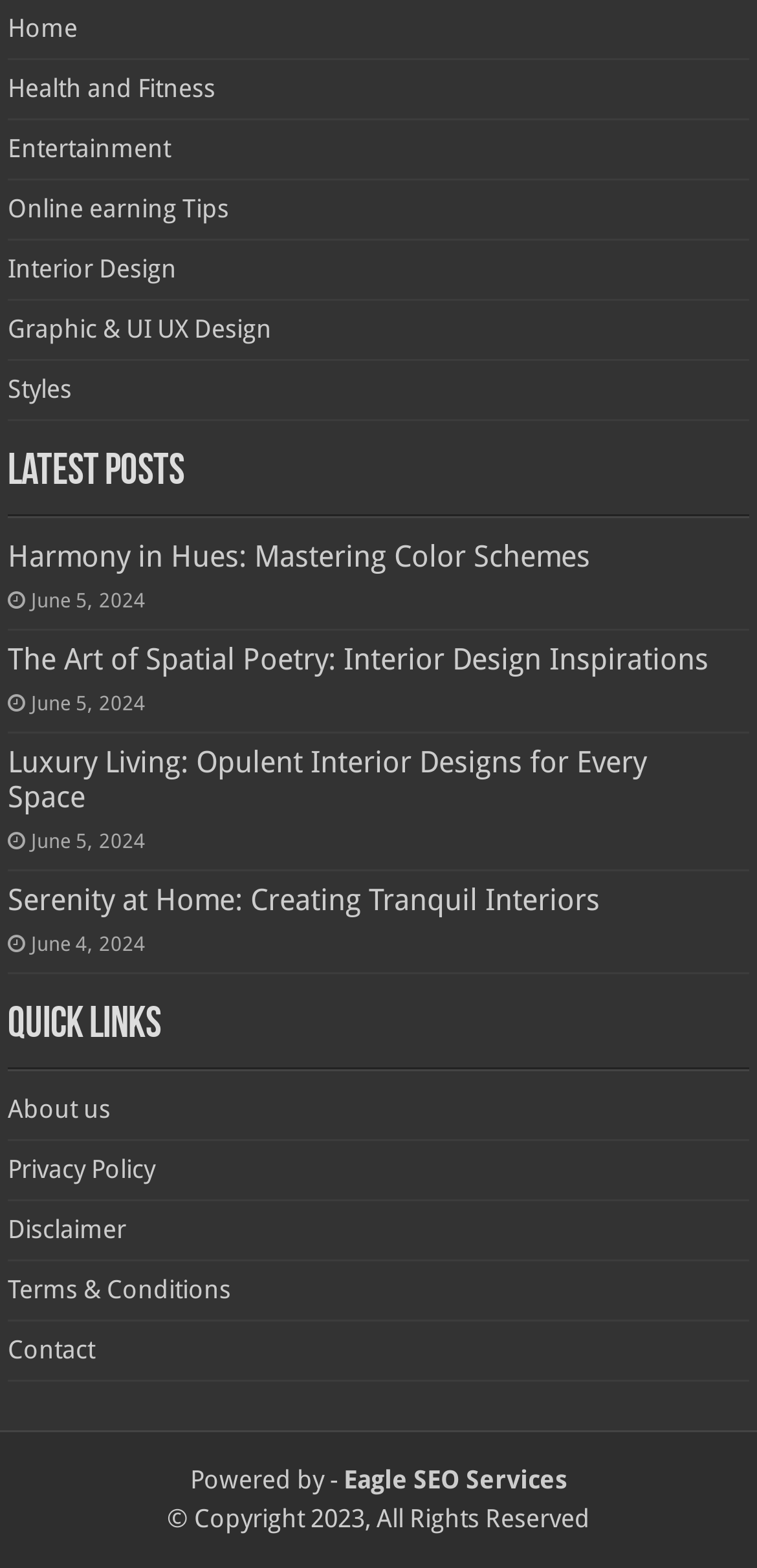Could you highlight the region that needs to be clicked to execute the instruction: "Visit the 'About us' page"?

[0.01, 0.698, 0.146, 0.716]